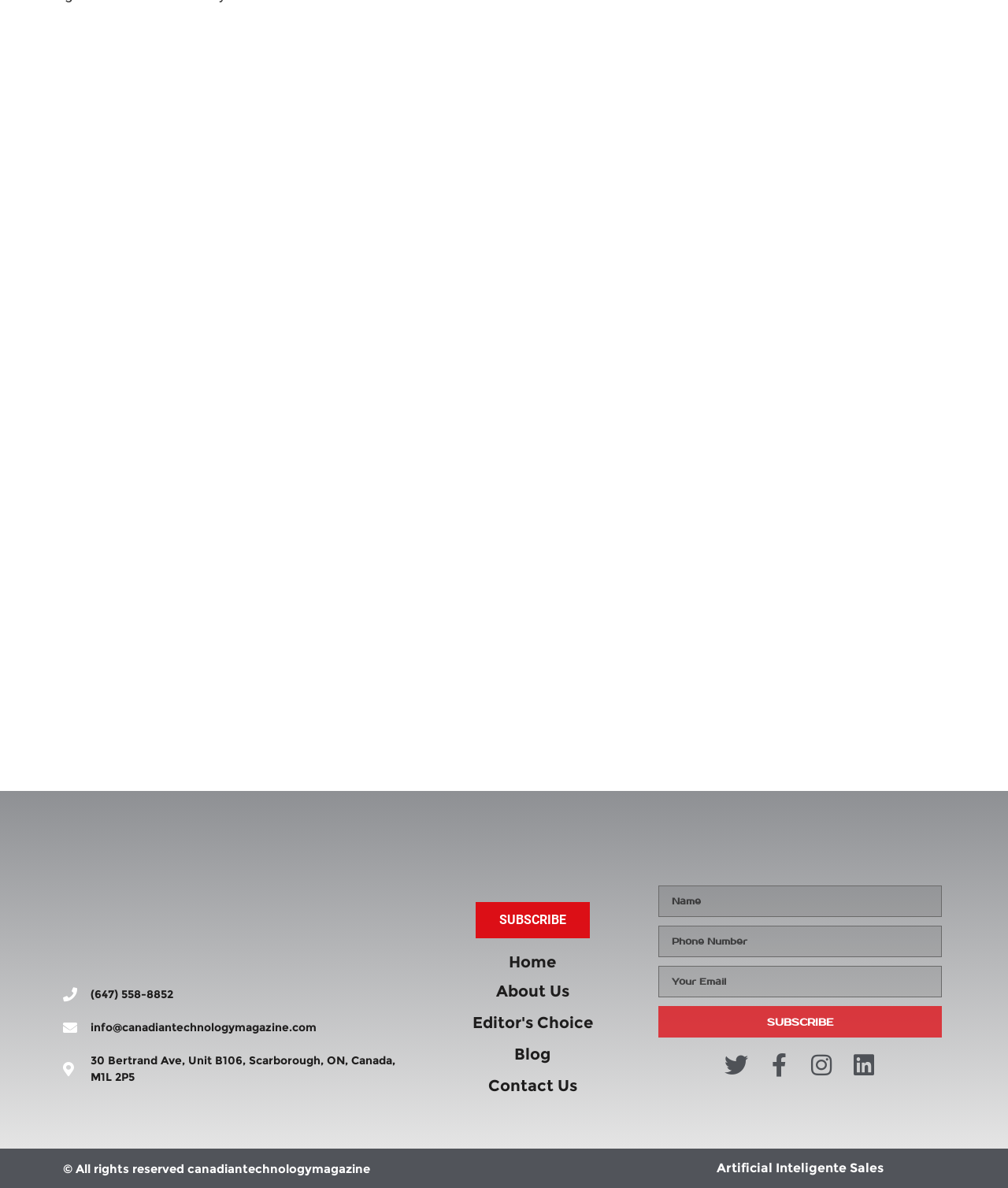Respond with a single word or phrase to the following question: What is the phone number on the webpage?

(647) 558-8852